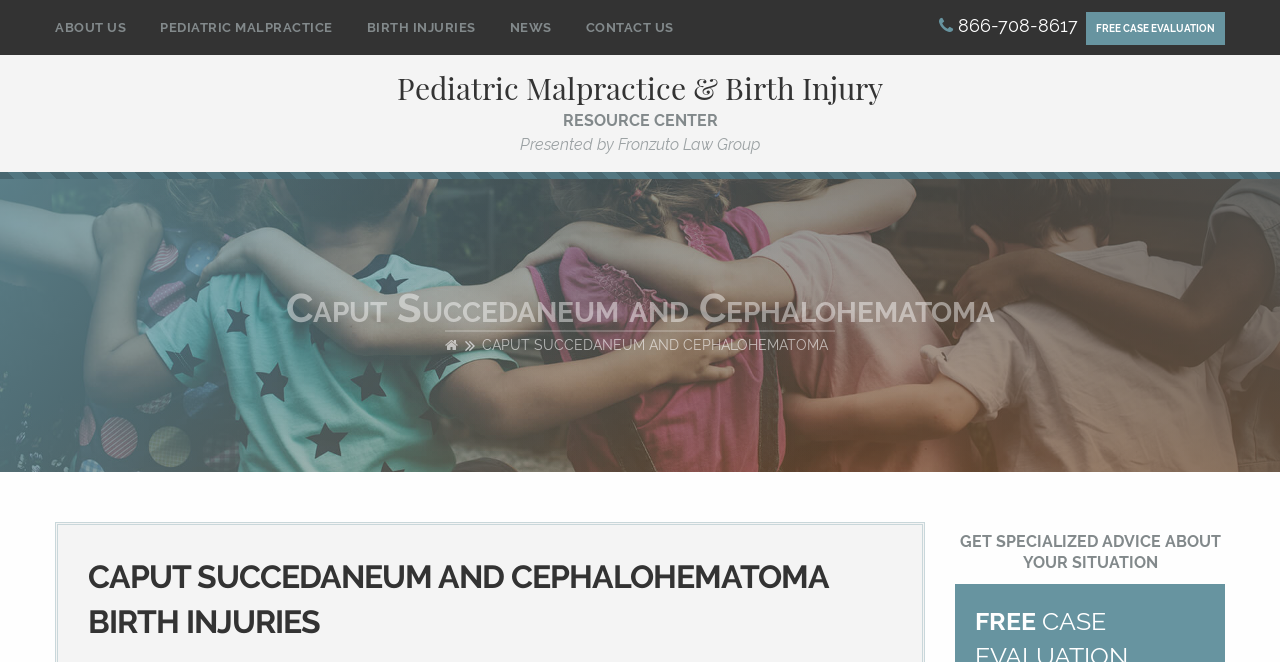What is the name of the law group presenting the resource center? Observe the screenshot and provide a one-word or short phrase answer.

Fronzuto Law Group